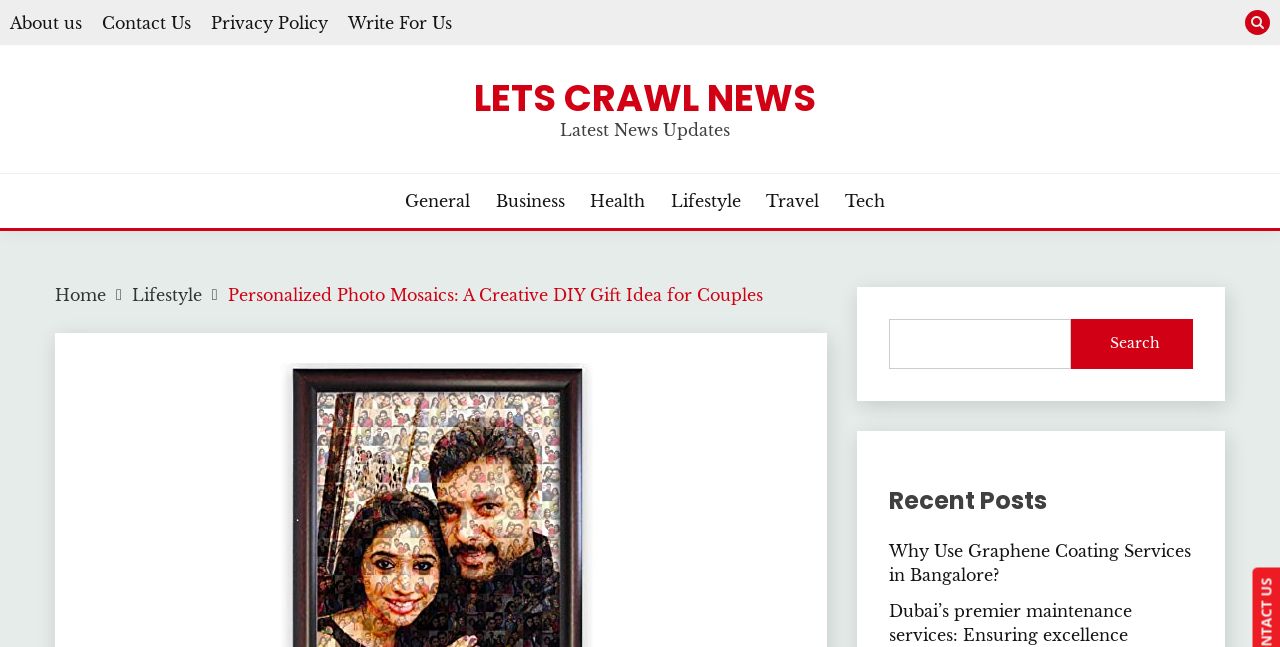Kindly determine the bounding box coordinates for the clickable area to achieve the given instruction: "Read the latest news updates".

[0.438, 0.185, 0.57, 0.216]